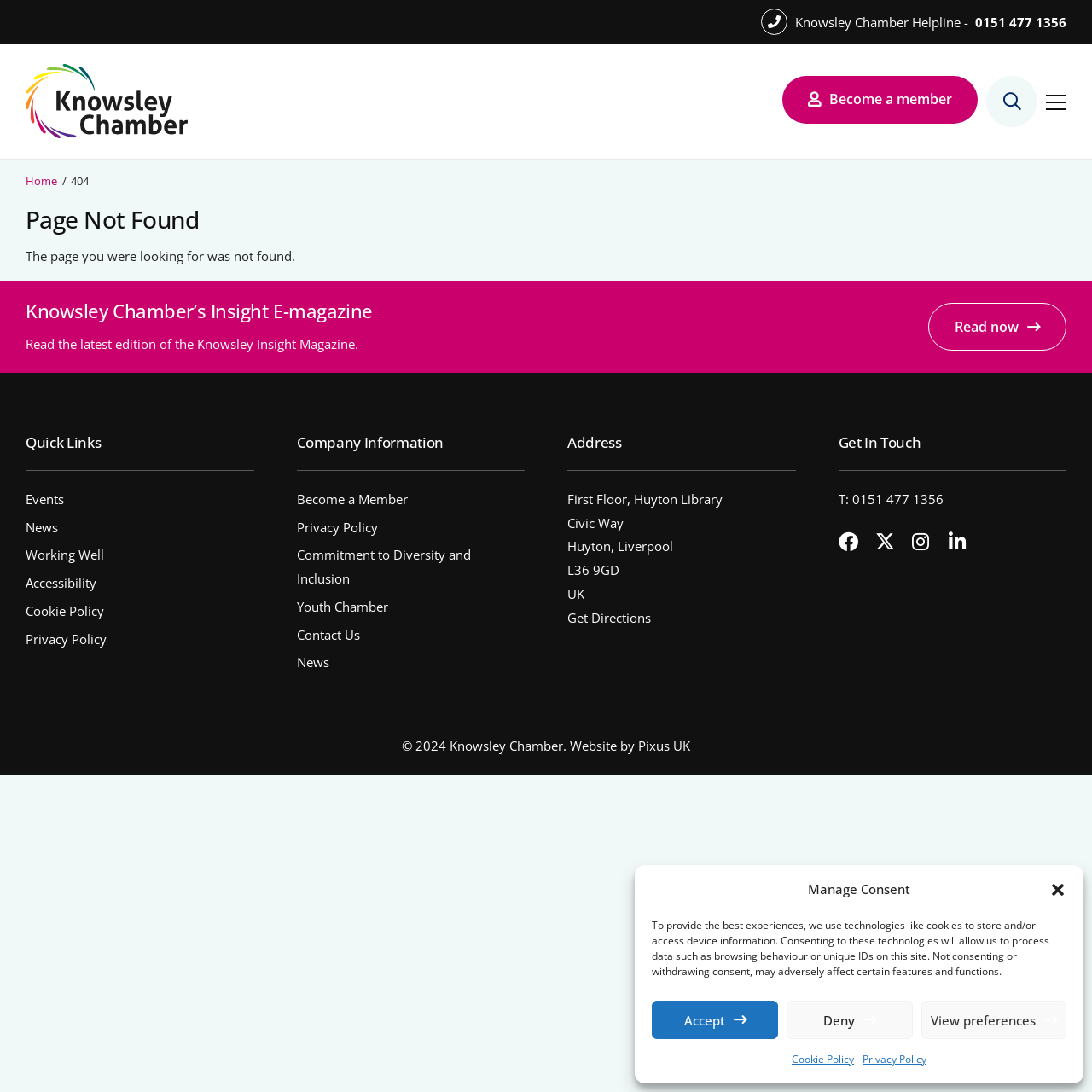Mark the bounding box of the element that matches the following description: "T: 0151 477 1356".

[0.768, 0.447, 0.977, 0.468]